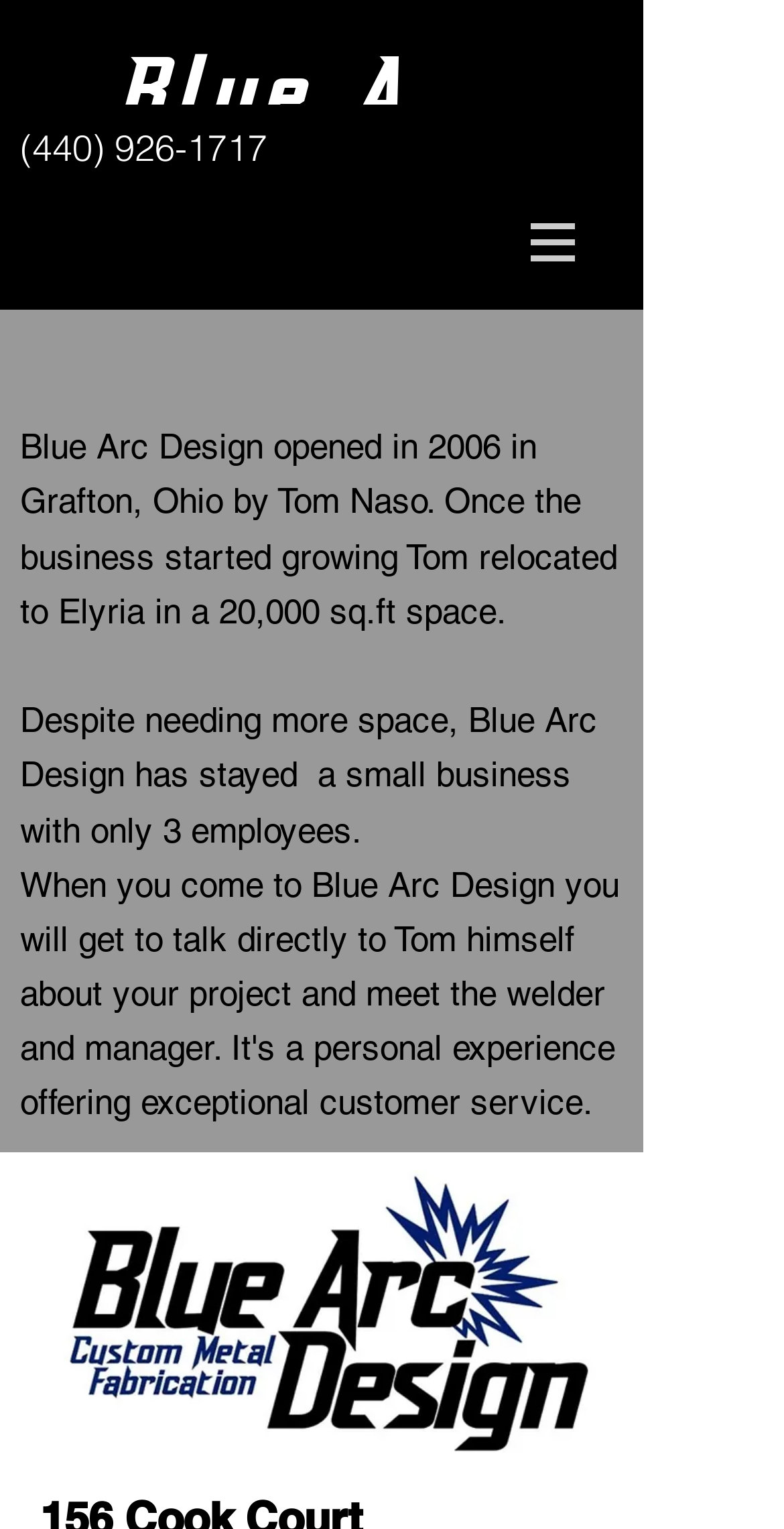Please locate the UI element described by "Blue Arc Design" and provide its bounding box coordinates.

[0.154, 0.013, 0.667, 0.068]